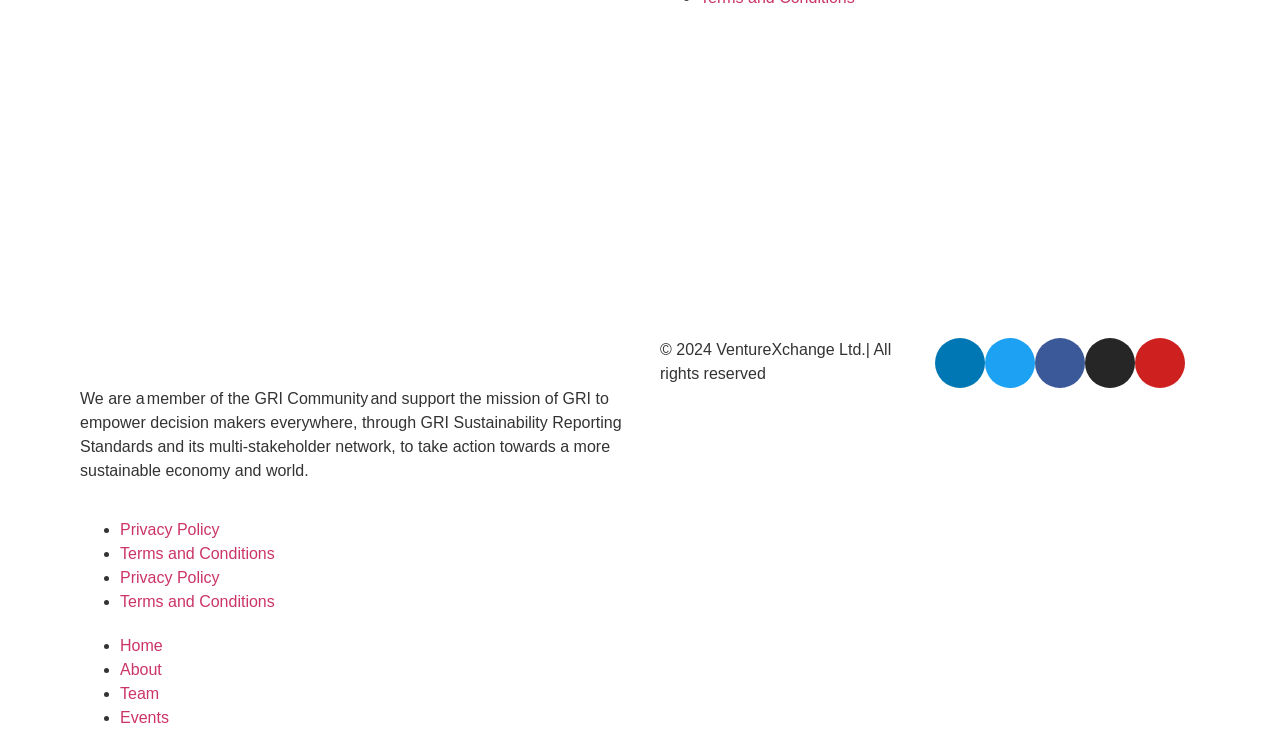Given the content of the image, can you provide a detailed answer to the question?
How many links are there in the top section?

I looked at the top section of the webpage and counted the number of links, which are four.